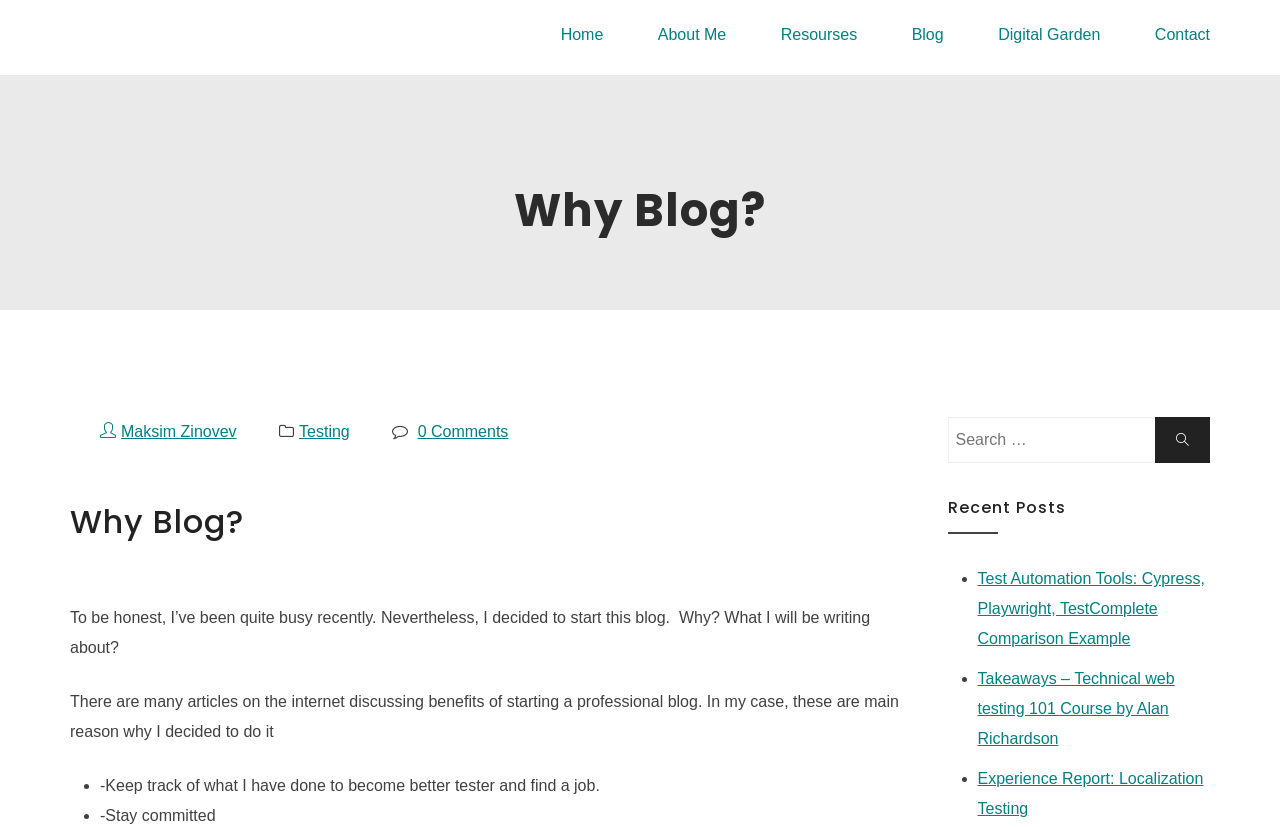Determine the bounding box coordinates of the element's region needed to click to follow the instruction: "Click on the 'Home' link". Provide these coordinates as four float numbers between 0 and 1, formatted as [left, top, right, bottom].

[0.43, 0.024, 0.479, 0.06]